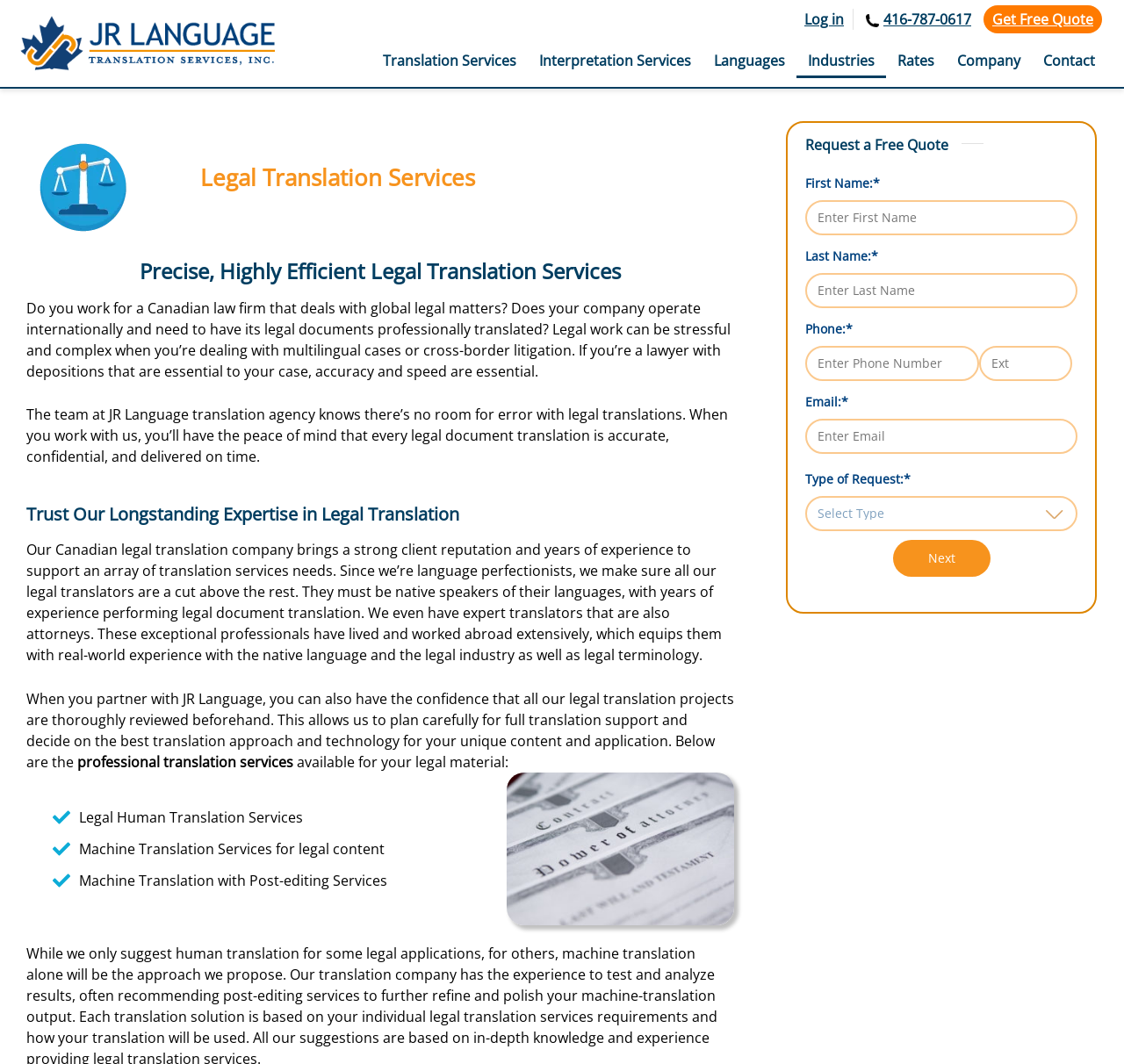Please provide the bounding box coordinates for the element that needs to be clicked to perform the instruction: "Enter first name". The coordinates must consist of four float numbers between 0 and 1, formatted as [left, top, right, bottom].

[0.717, 0.188, 0.959, 0.221]